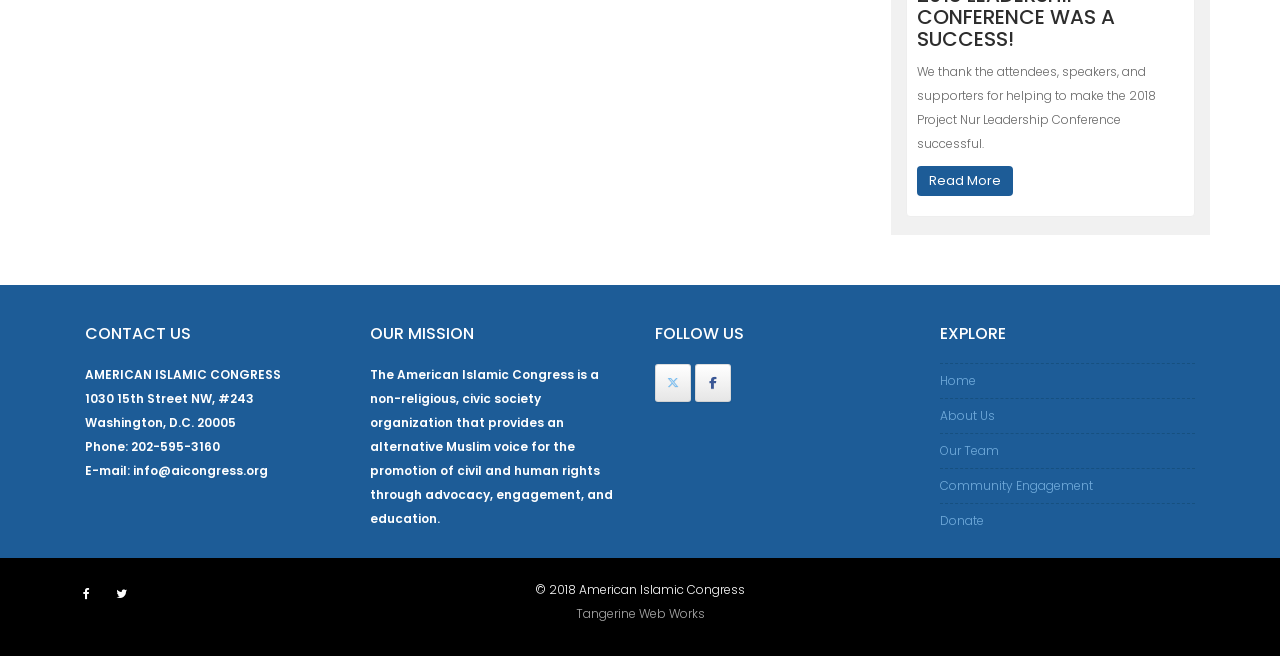Identify the bounding box coordinates of the region I need to click to complete this instruction: "Follow us on Twitter".

[0.512, 0.555, 0.54, 0.613]